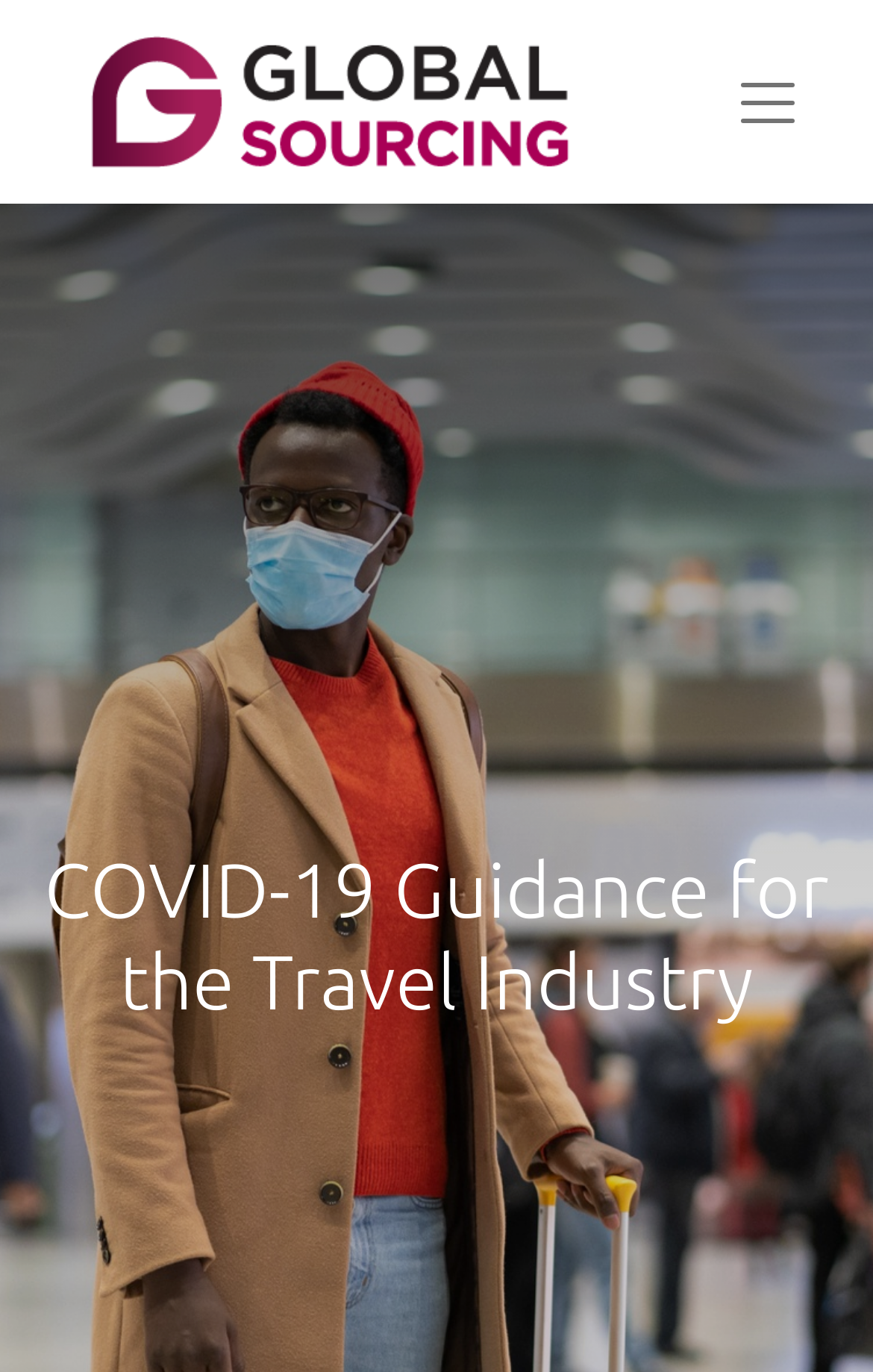Determine the title of the webpage and give its text content.

COVID-19 Guidance for the Travel Industry